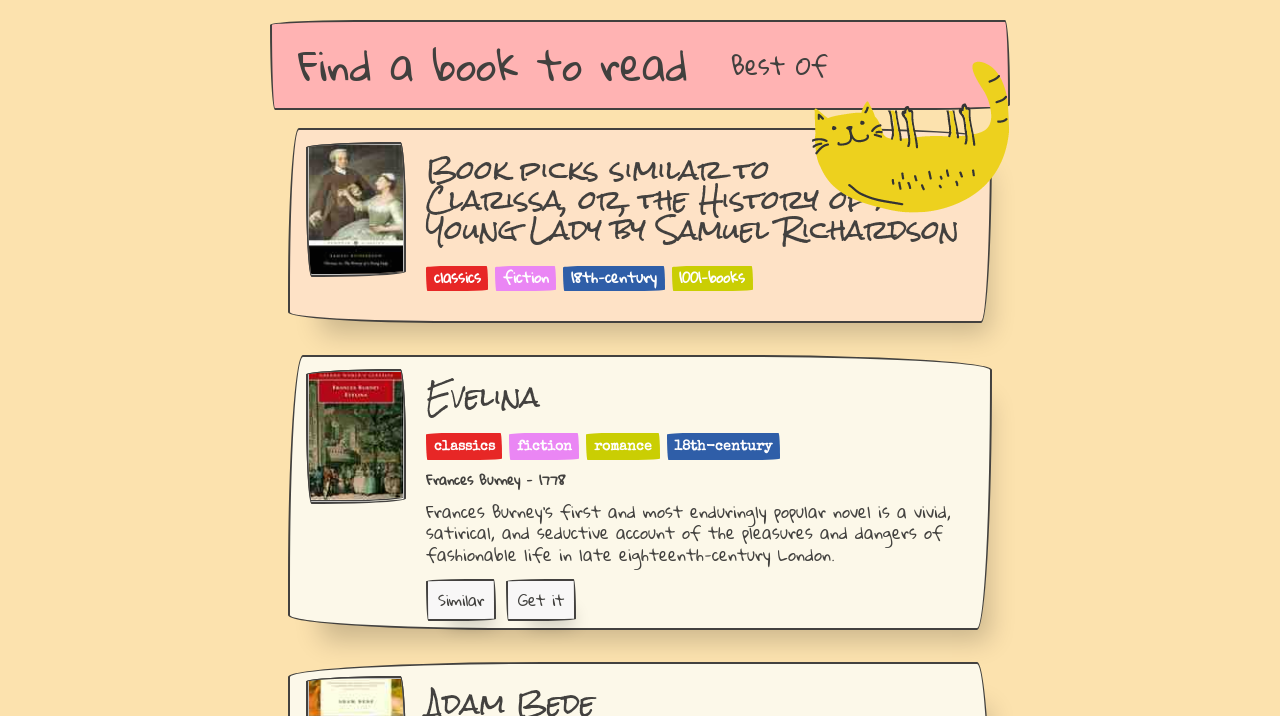What type of books are recommended on this webpage?
Answer the question with a detailed and thorough explanation.

I inferred this by looking at the heading 'Find a book to read' and the link 'Book picks similar to Clarissa, or, the History of a Young Lady by Samuel Richardson', which suggests that the webpage is recommending classic books similar to Clarissa, or, the History of a Young Lady.